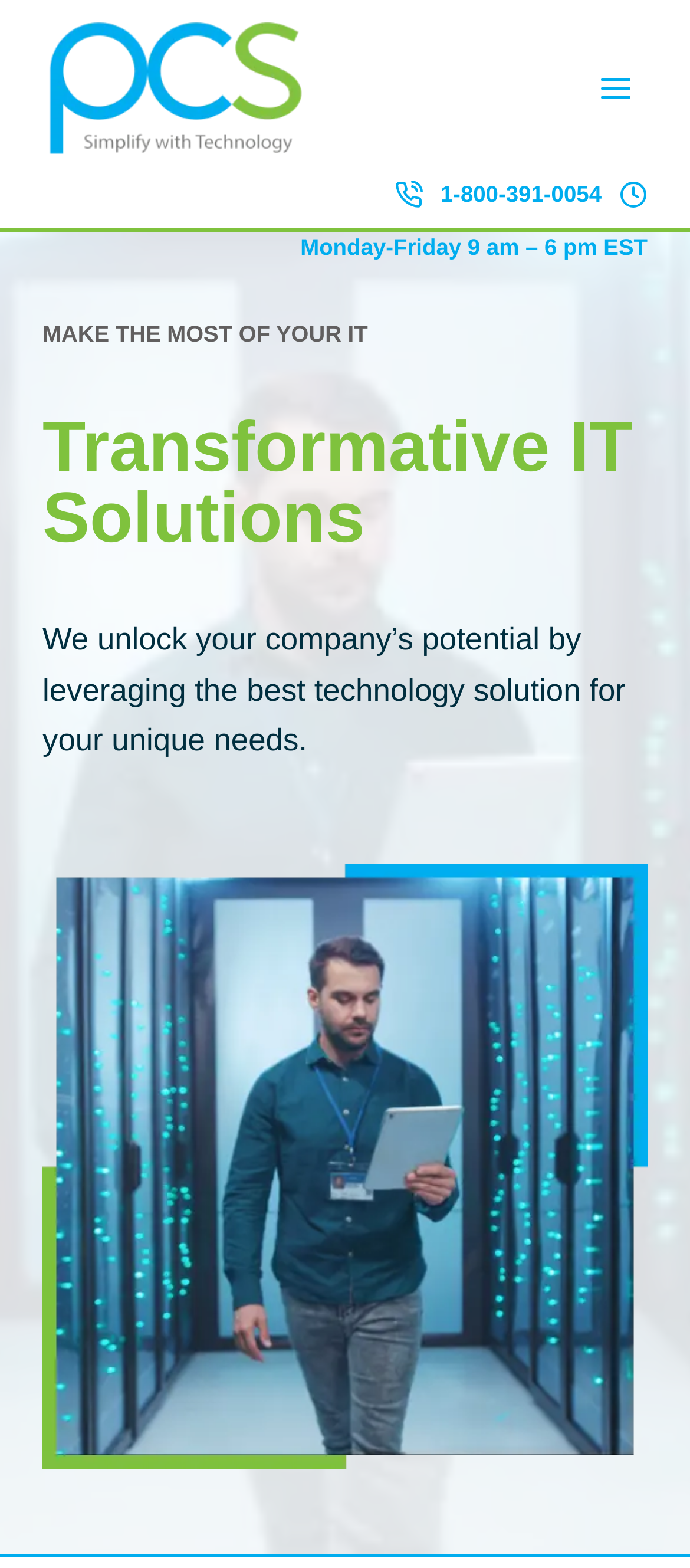Please answer the following question using a single word or phrase: 
What is the phone number on the top right?

1-800-391-0054